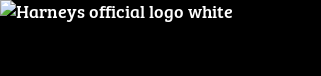What is the purpose of the logo?
Please give a detailed and elaborate explanation in response to the question.

The caption explains that the logo serves as a visual representation of the firm's identity, reinforcing its presence in the legal landscape, implying that the primary purpose of the logo is to visually represent the firm's identity and values.